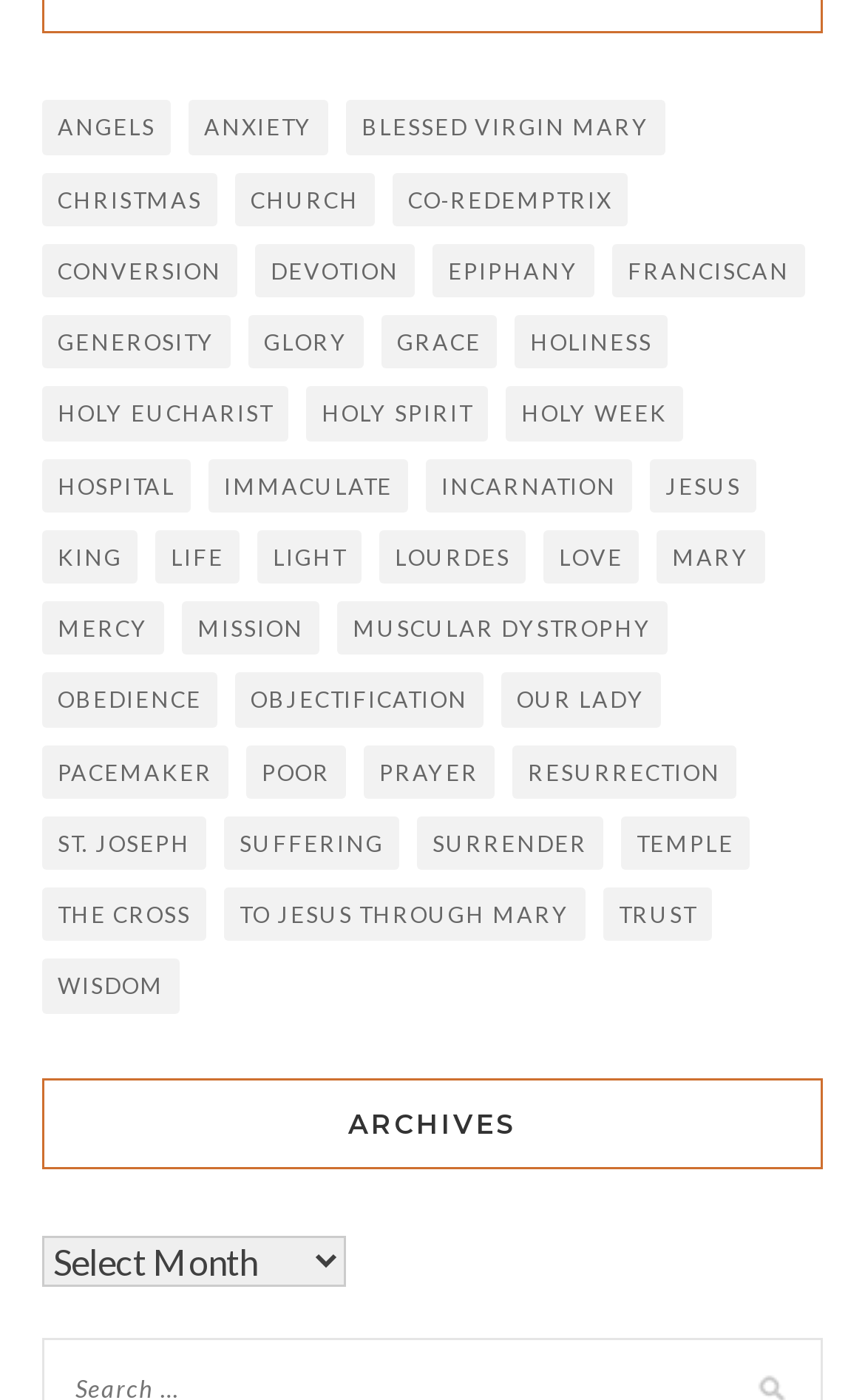Use a single word or phrase to answer the following:
How many links have more than 5 items?

4